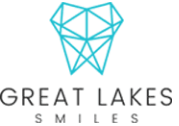What is emphasized in the font of the logo?
Please answer the question with a single word or phrase, referencing the image.

Dental health and aesthetic appeal